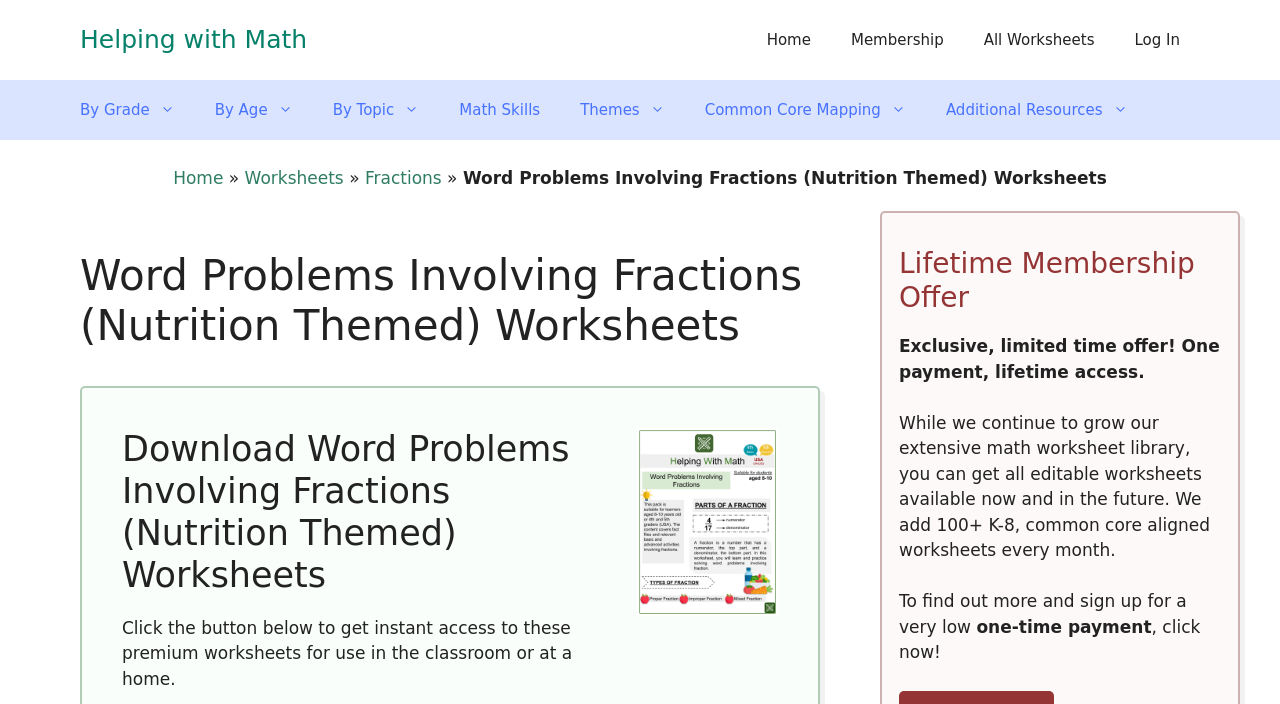Find and specify the bounding box coordinates that correspond to the clickable region for the instruction: "Download the 'Word Problems Involving Fractions (Nutrition Themed) Worksheets'".

[0.095, 0.608, 0.474, 0.846]